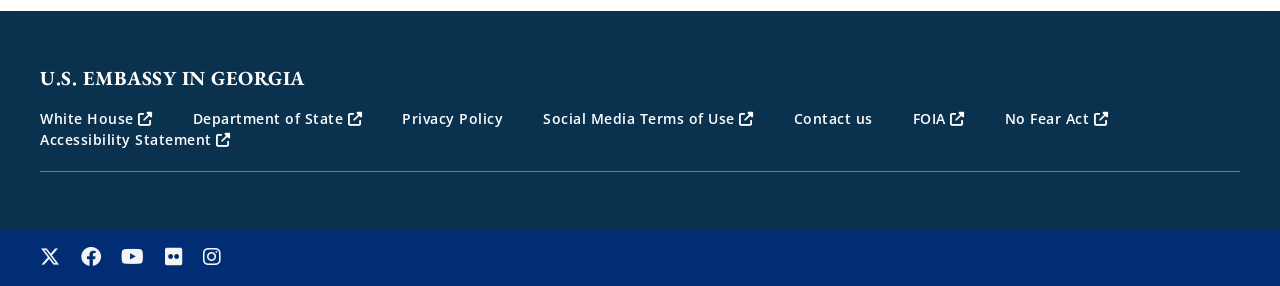Determine the bounding box coordinates of the element's region needed to click to follow the instruction: "Visit the U.S. Embassy in Georgia website". Provide these coordinates as four float numbers between 0 and 1, formatted as [left, top, right, bottom].

[0.031, 0.227, 0.238, 0.318]